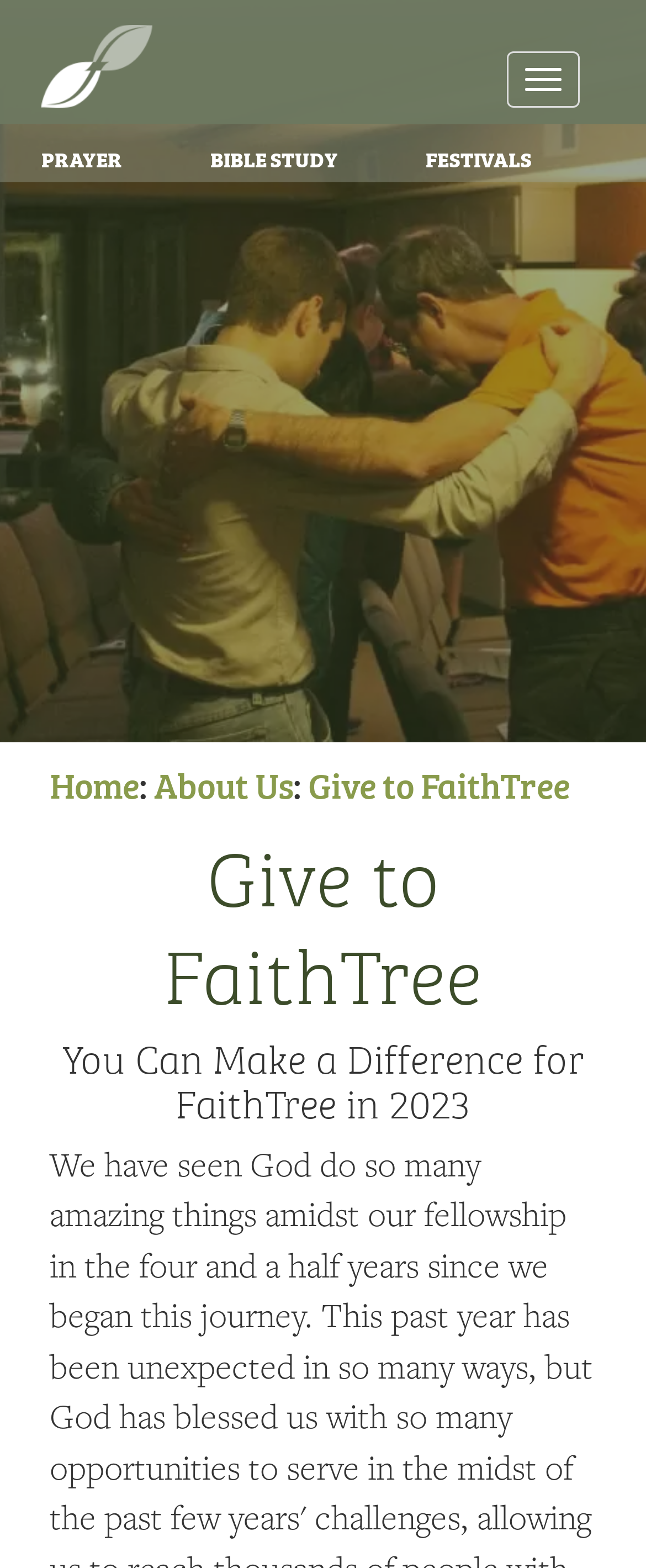Point out the bounding box coordinates of the section to click in order to follow this instruction: "Read about giving to FaithTree".

[0.254, 0.521, 0.746, 0.655]